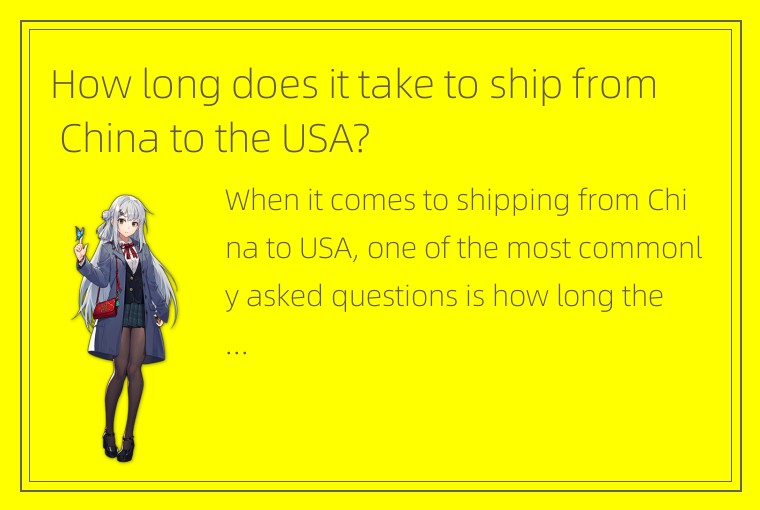Explain in detail what you see in the image.

The image features a vibrant yellow background with large, prominent text that poses the question, "How long does it take to ship from China to the USA?" Below this question, a brief introductory statement reads, "When it comes to shipping from China to USA, one of the most commonly asked questions is how long the..." The design is complemented by an illustrated character on the left side, depicted casually holding a small item, suggesting an engaging and approachable theme. This image is part of a webpage addressing shipping times between China and the USA, aiming to provide informative content on this frequently asked topic.